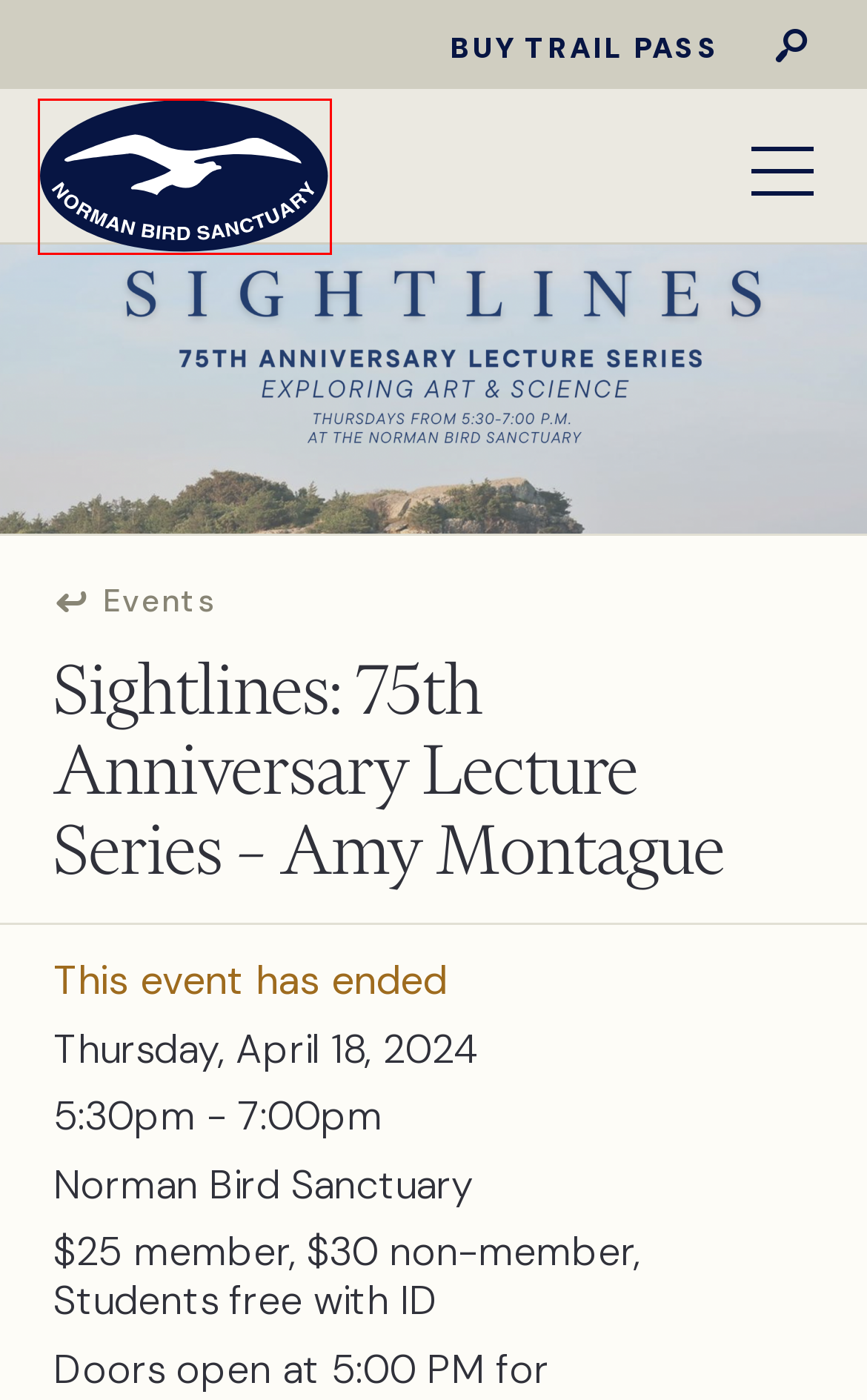Given a screenshot of a webpage with a red bounding box around an element, choose the most appropriate webpage description for the new page displayed after clicking the element within the bounding box. Here are the candidates:
A. Ongoing Programs at NBS - Norman Bird Sanctuary
B. Nibbling on Native Plants in Your Backyard and Beyond - Norman Bird Sanctuary
C. Home - Norman Bird Sanctuary
D. Camps - Norman Bird Sanctuary
E. Programs & Events - Norman Bird Sanctuary
F. Conservation - Norman Bird Sanctuary
G. Education at NBS - Norman Bird Sanctuary
H. Host an Event to Remember - Norman Bird Sanctuary

C